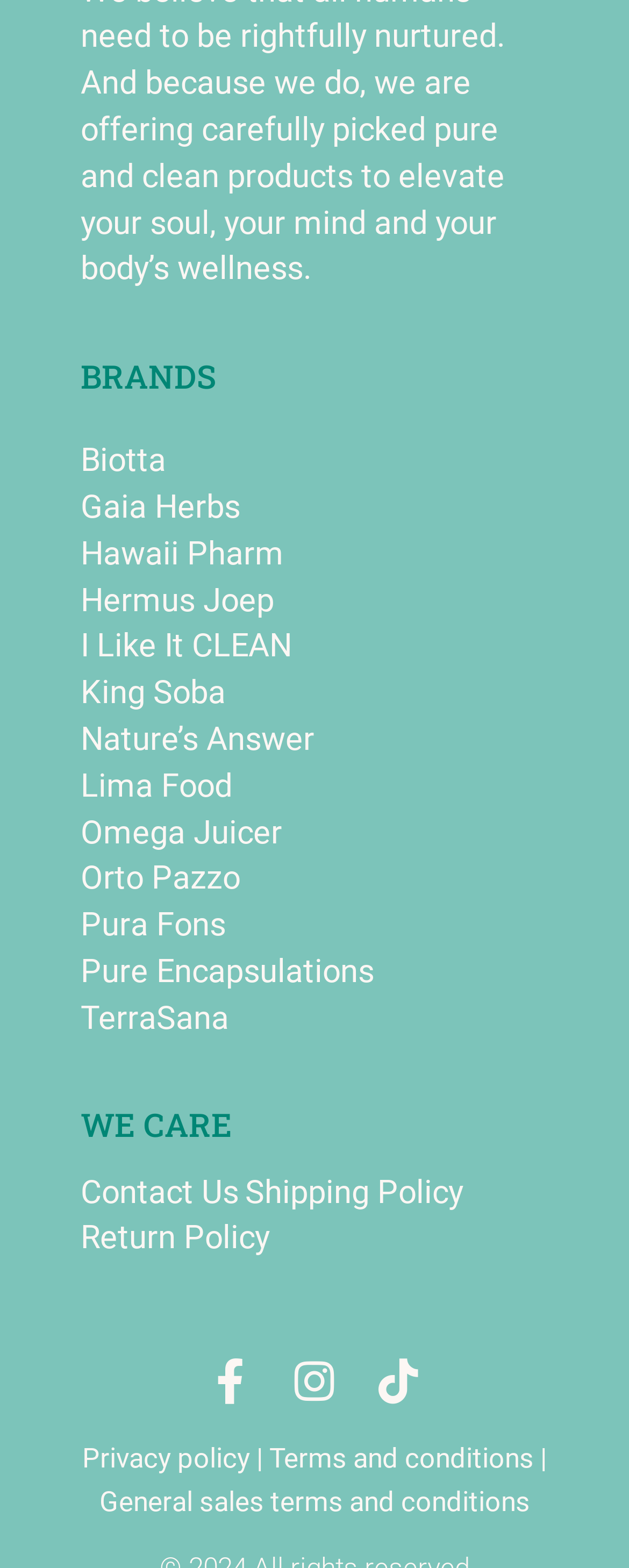What is the second section header?
Using the image provided, answer with just one word or phrase.

WE CARE